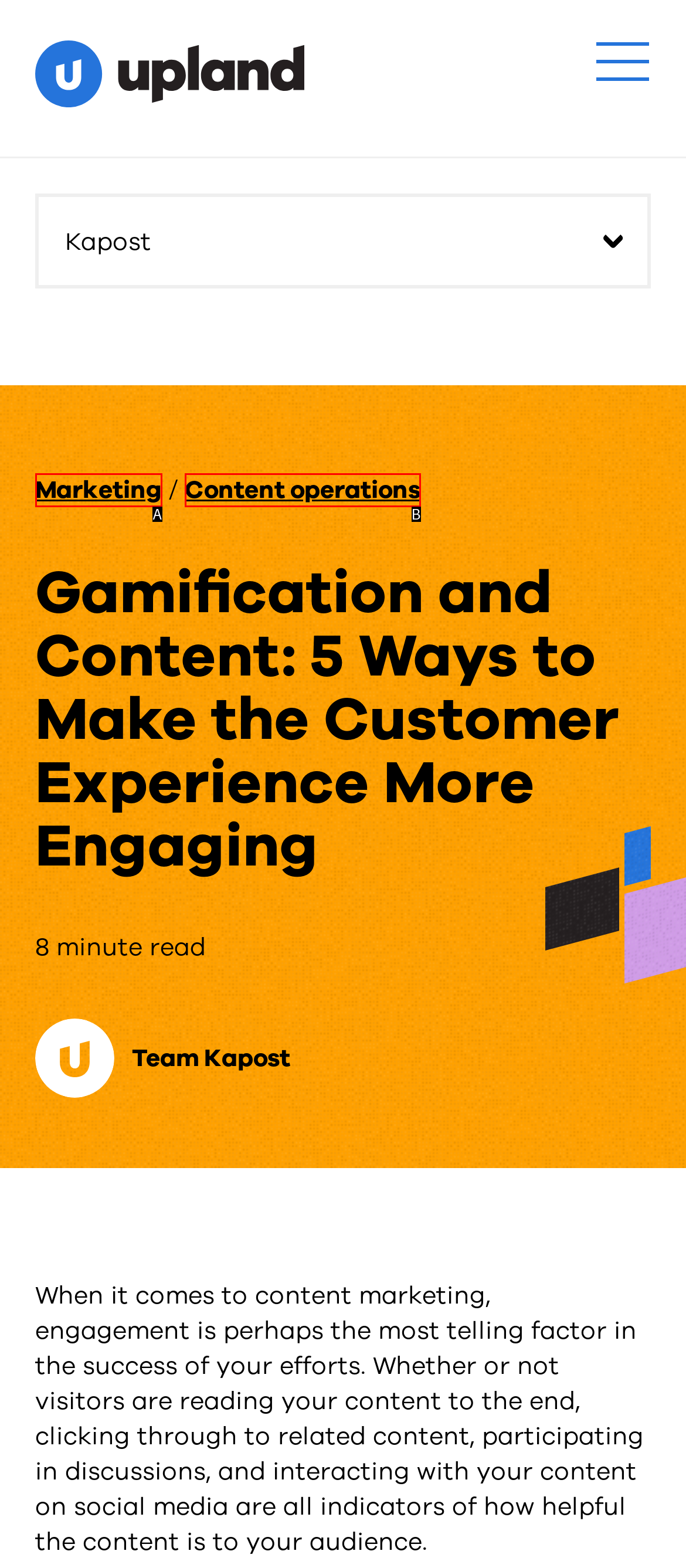Match the element description to one of the options: Content operations
Respond with the corresponding option's letter.

B